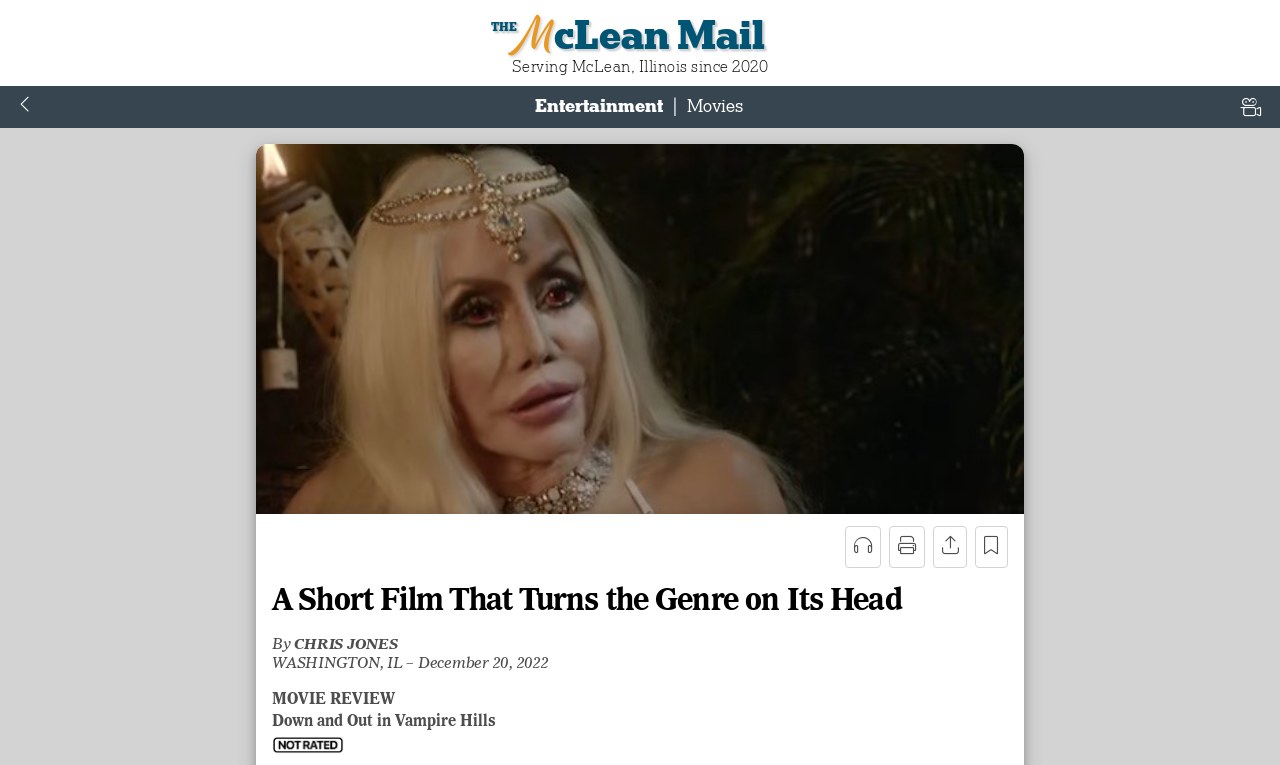Provide a one-word or short-phrase response to the question:
What is the date of the article 'A Short Film That Turns the Genre on Its Head'?

December 20, 2022